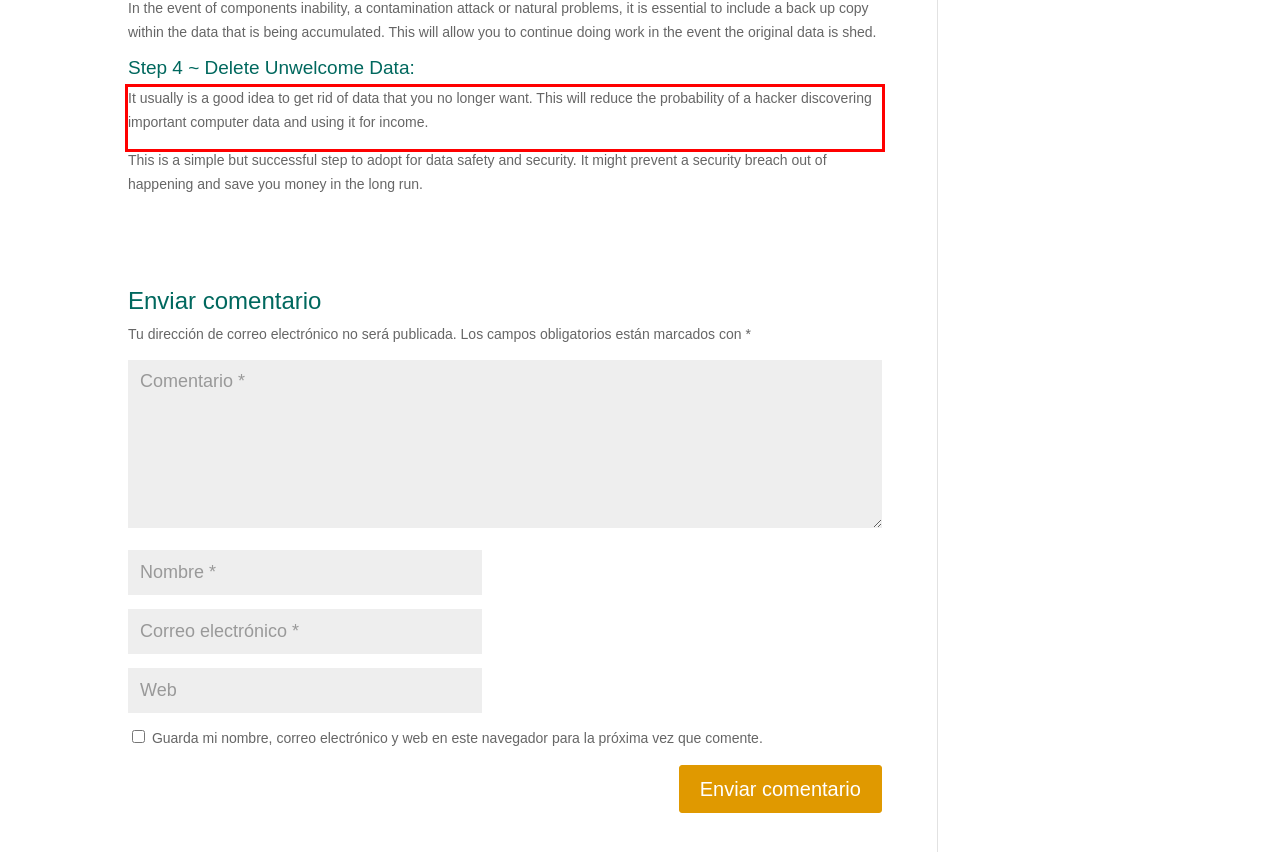Your task is to recognize and extract the text content from the UI element enclosed in the red bounding box on the webpage screenshot.

It usually is a good idea to get rid of data that you no longer want. This will reduce the probability of a hacker discovering important computer data and using it for income.